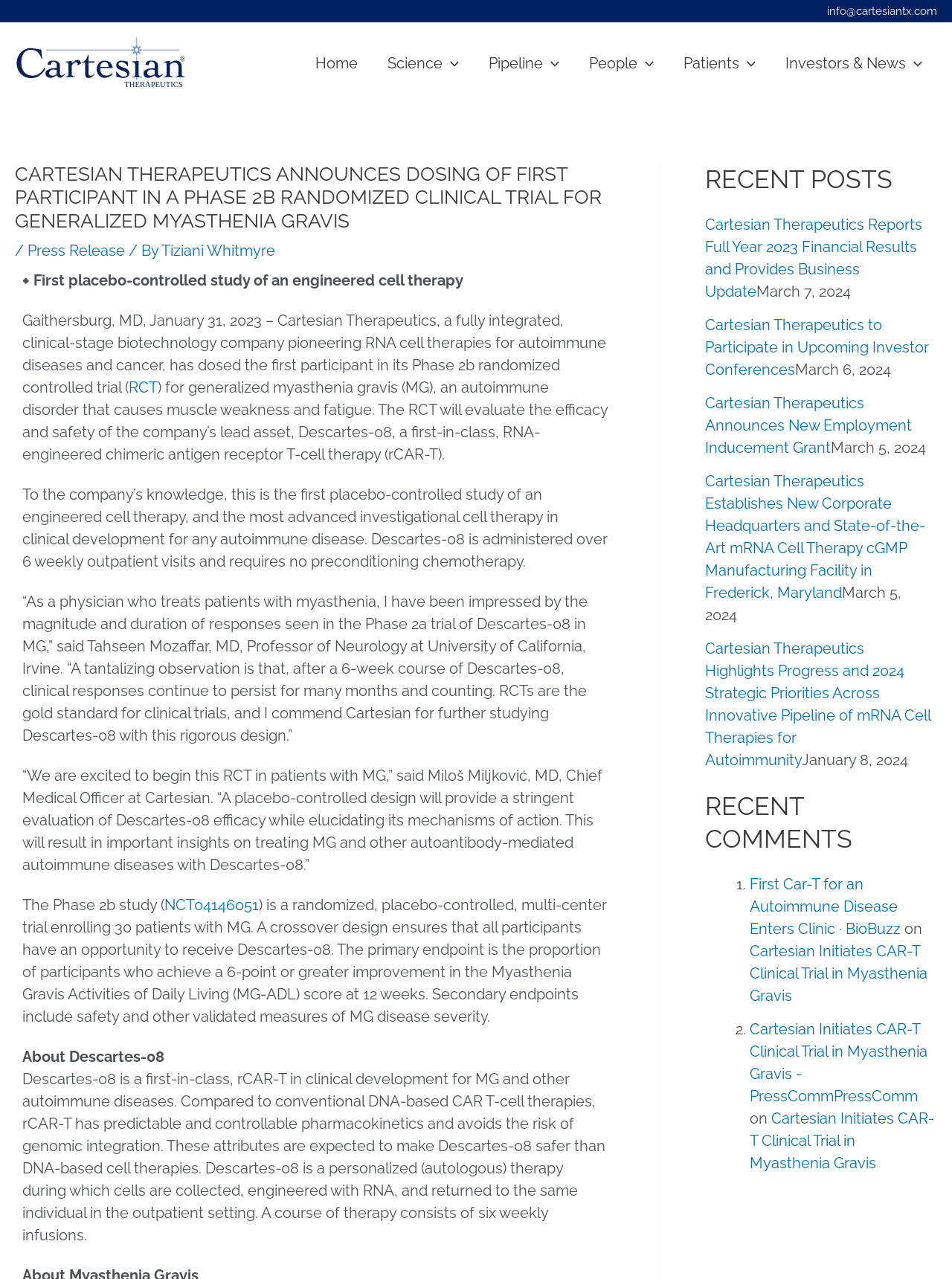Give a detailed account of the webpage's layout and content.

The webpage is about Cartesian Therapeutics, a biotechnology company, and its recent announcement of dosing the first participant in a Phase 2b randomized clinical trial for generalized myasthenia gravis. 

At the top of the page, there is a navigation menu with links to different sections of the website, including Home, Science, Pipeline, People, Patients, and Investors & News. Below the navigation menu, there is a header section with the company's logo and a link to the press release. 

The main content of the page is divided into two sections. The first section is an article about the clinical trial, which includes quotes from physicians and details about the trial's design and endpoints. The article is accompanied by a link to the clinical trial's registration on ClinicalTrials.gov.

The second section is a sidebar that lists recent posts, including news articles and press releases from the company. Each post includes a title, a brief summary, and a timestamp. The sidebar also includes a section for recent comments, which lists two articles with links to external websites.

At the bottom of the page, there is a footer section with links to additional resources and a copyright notice.